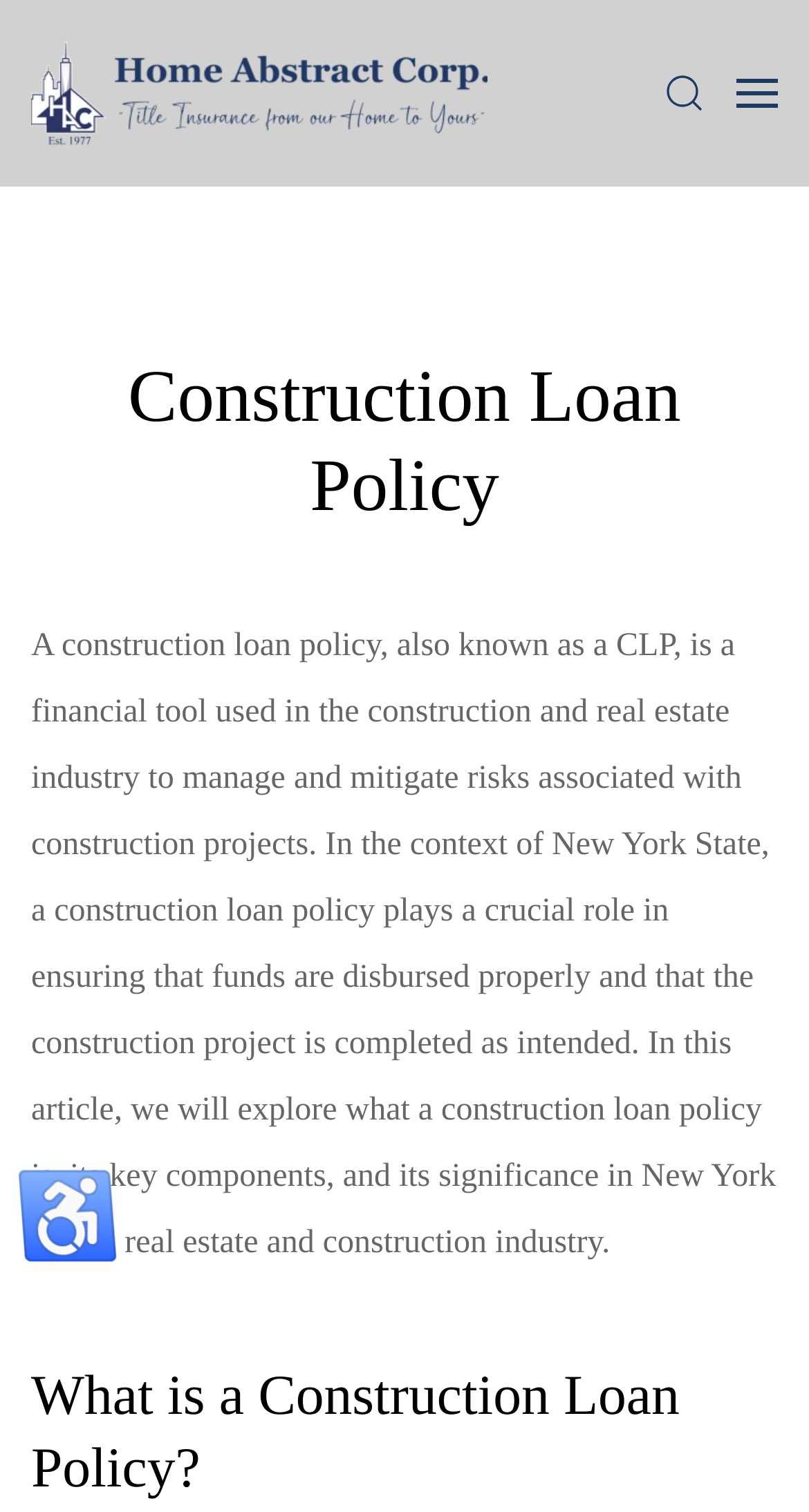Provide a brief response to the question below using a single word or phrase: 
How many links are in the top navigation bar?

3